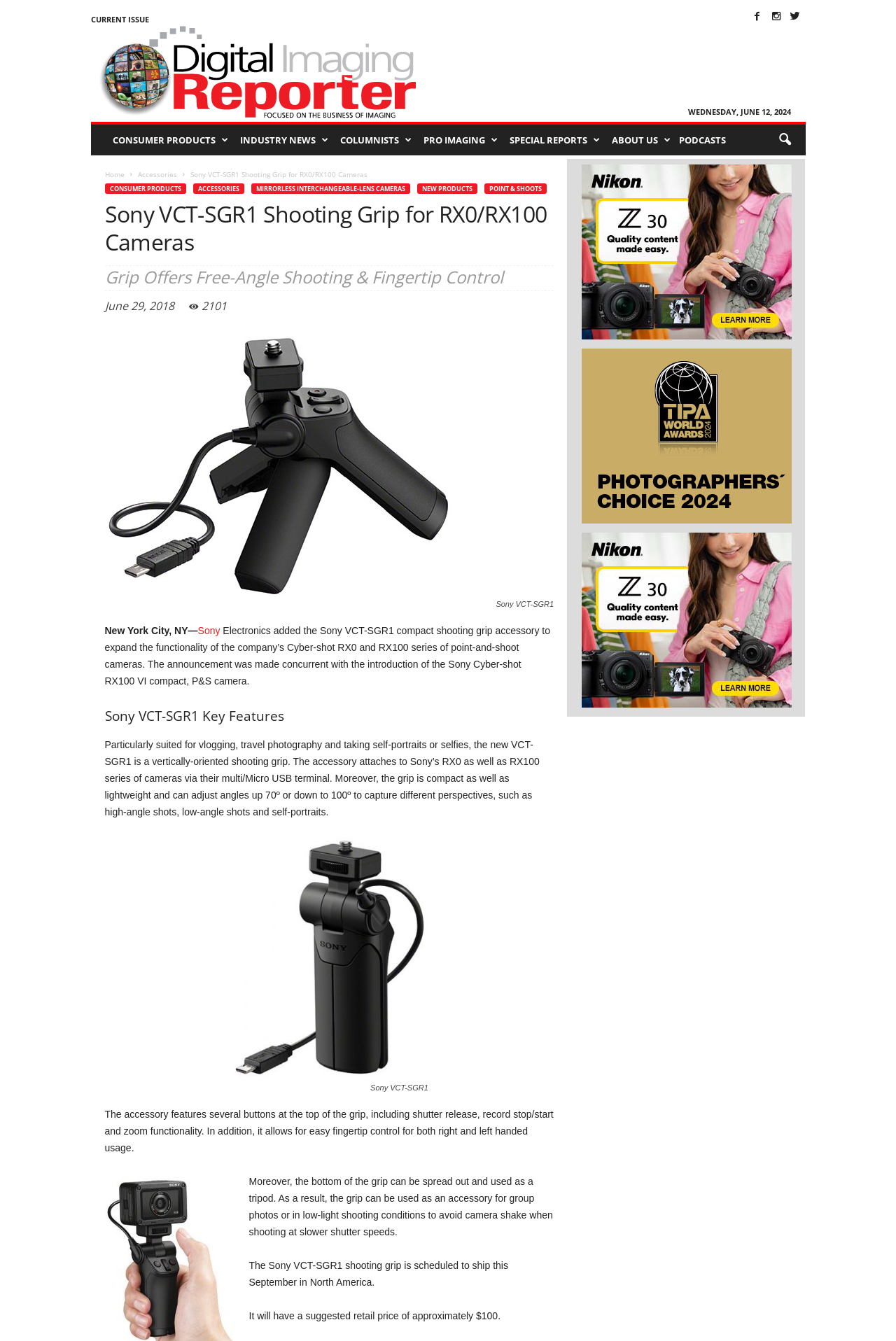Indicate the bounding box coordinates of the element that needs to be clicked to satisfy the following instruction: "Click the 'Accessories' link". The coordinates should be four float numbers between 0 and 1, i.e., [left, top, right, bottom].

[0.154, 0.126, 0.197, 0.134]